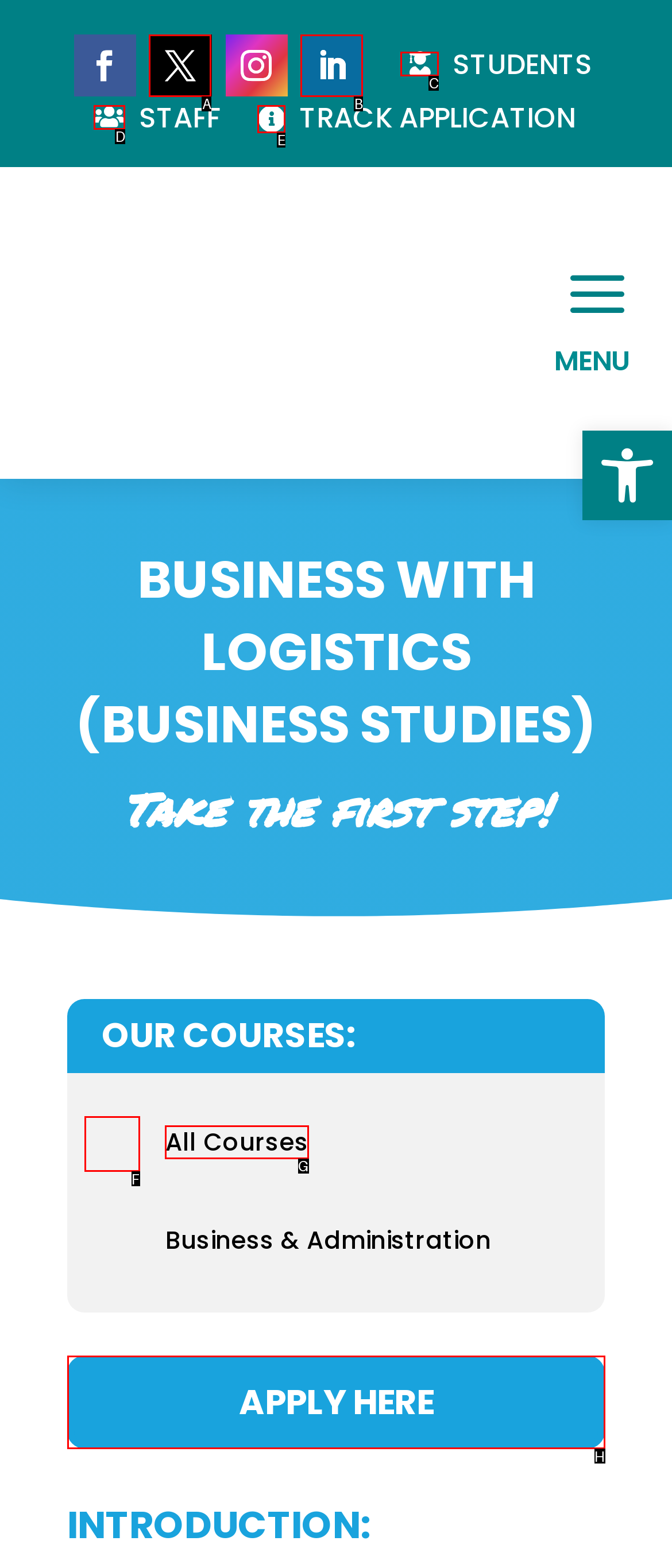Identify the HTML element to select in order to accomplish the following task: Click the All Courses link
Reply with the letter of the chosen option from the given choices directly.

G